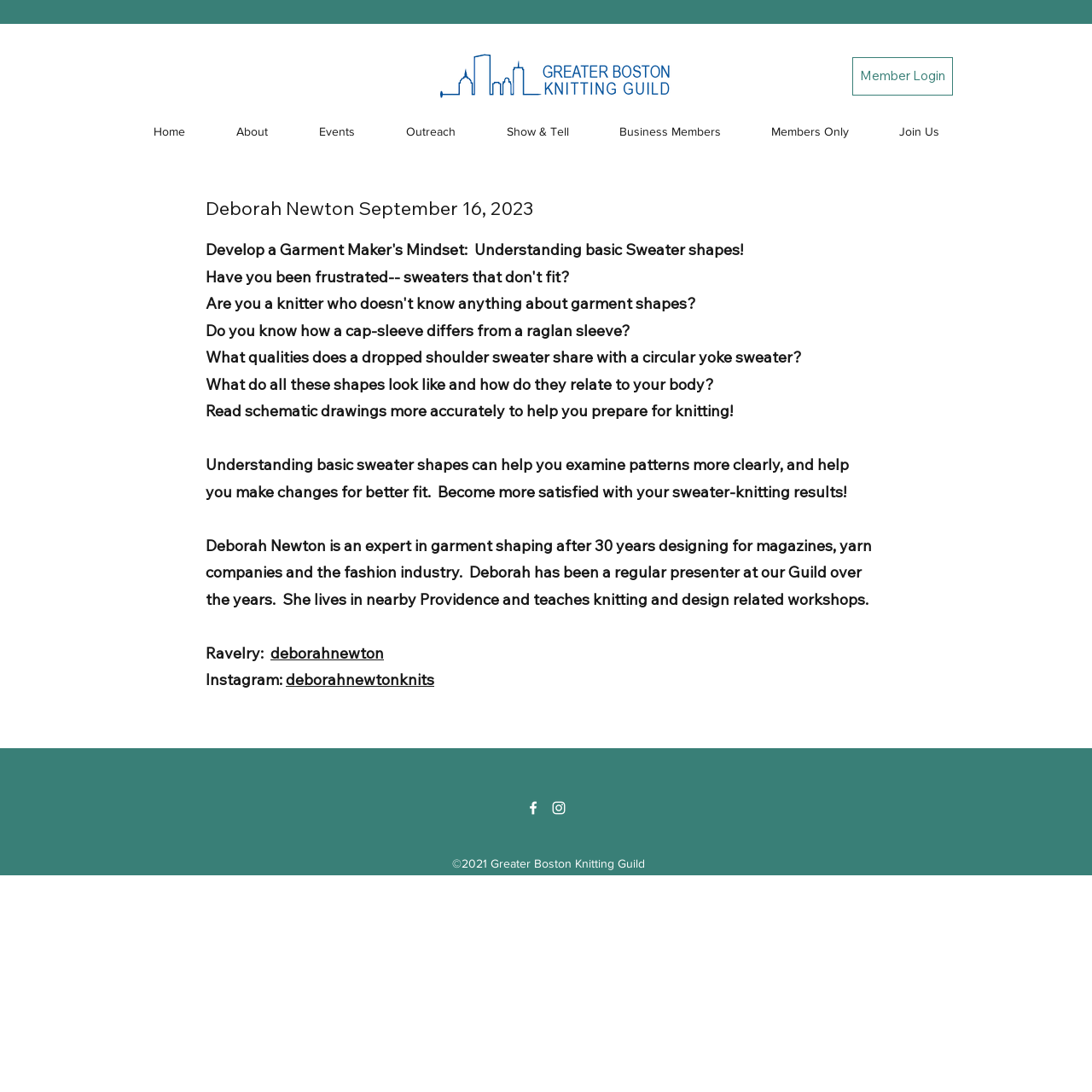Please extract the webpage's main title and generate its text content.

Deborah Newton September 16, 2023